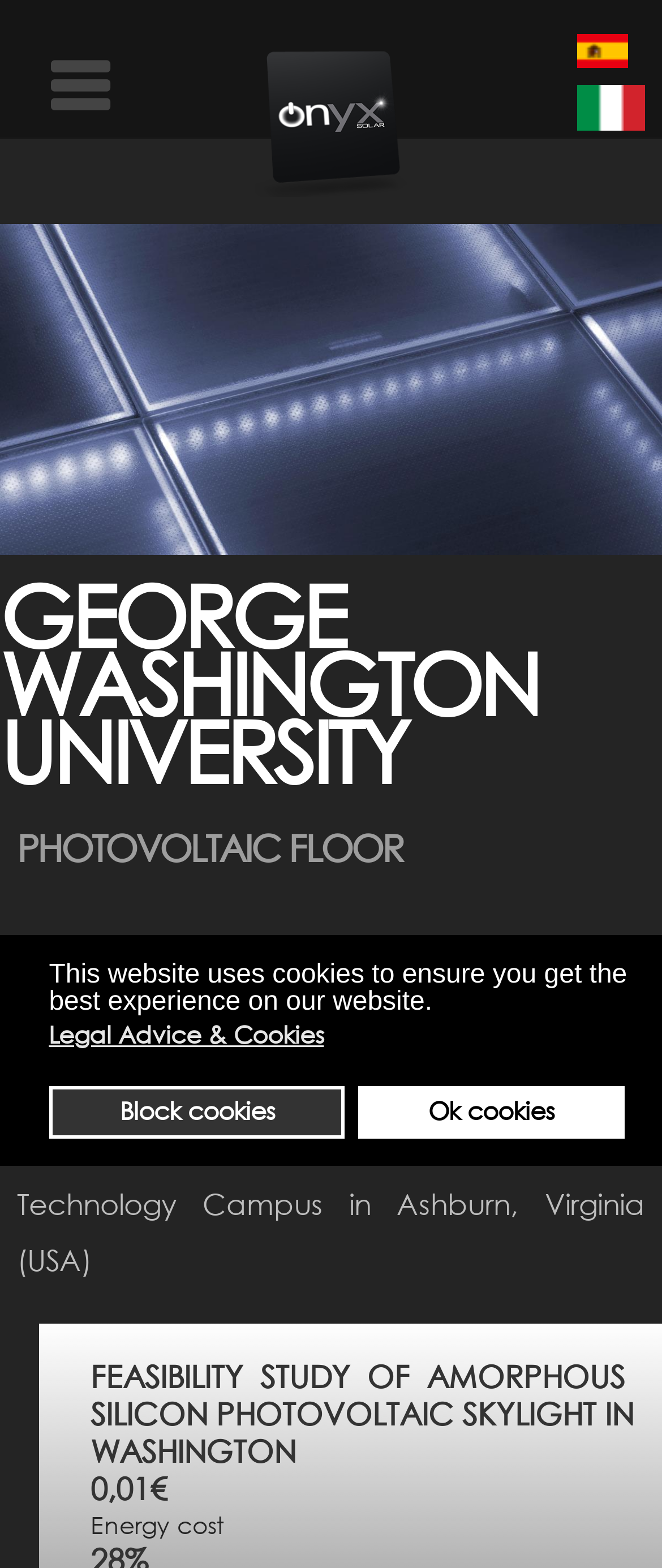Write a detailed summary of the webpage.

The webpage is about the Onyx Solar project at George Washington University, featuring the installation of the world's first walkable photovoltaic floor. At the top of the page, there is a notification bar with a message about the website using cookies, accompanied by three buttons: "Legal Advice & Cookies", an empty button, and "Block cookies" and "Ok cookies" buttons. 

Below the notification bar, there is a layout table that spans the entire width of the page. On the top-left corner, there is a link with a font awesome icon, followed by a link to the Onyx Solar logo, which is an image. On the top-right corner, there are two links with their corresponding images, one for "idioma español" and the other for "Italiano (Italia)".

Below the logo, there is a large image of the George Washington University, taking up the full width of the page. Above the image, there is a heading that reads "GEORGE WASHINGTON UNIVERSITY". 

Below the image, there is a heading that reads "PHOTOVOLTAIC FLOOR", followed by a paragraph of text that describes the project, mentioning the installation of the first walkable photovoltaic floor in the world at George Washington University. The text is divided into four sections, with some empty spaces in between.

Further down the page, there is another section with a heading that reads "FEASIBILITY STUDY OF AMORPHOUS SILICON PHOTOVOLTAIC SKYLIGHT IN WASHINGTON", followed by some text and numbers, including "0,01€" and "Energy cost".